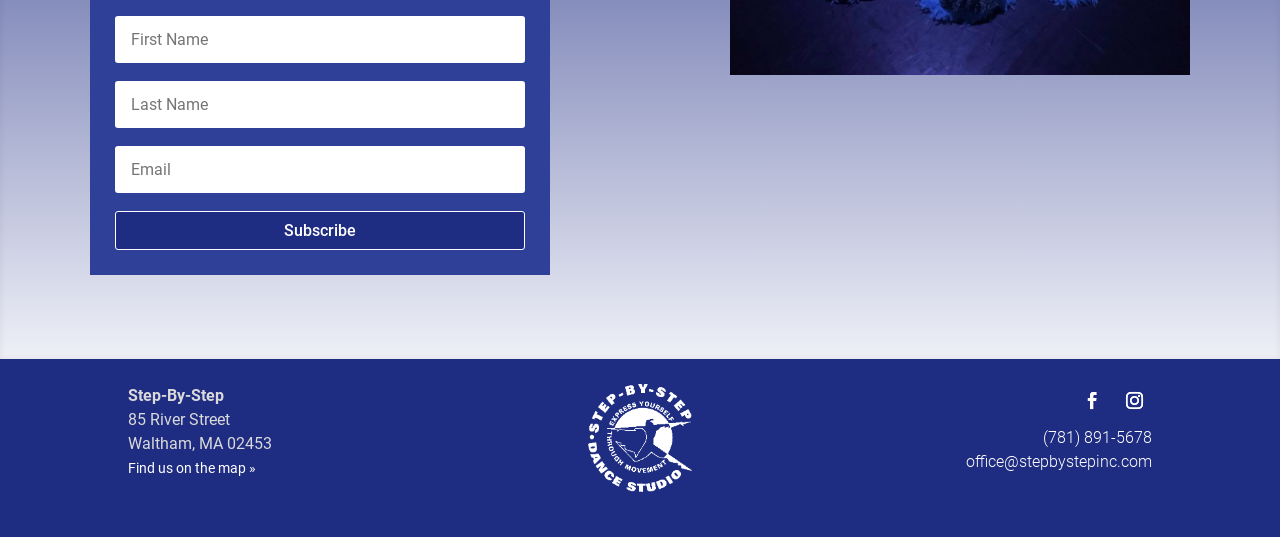Identify the bounding box coordinates for the region to click in order to carry out this instruction: "Send an email to the office". Provide the coordinates using four float numbers between 0 and 1, formatted as [left, top, right, bottom].

[0.755, 0.842, 0.9, 0.878]